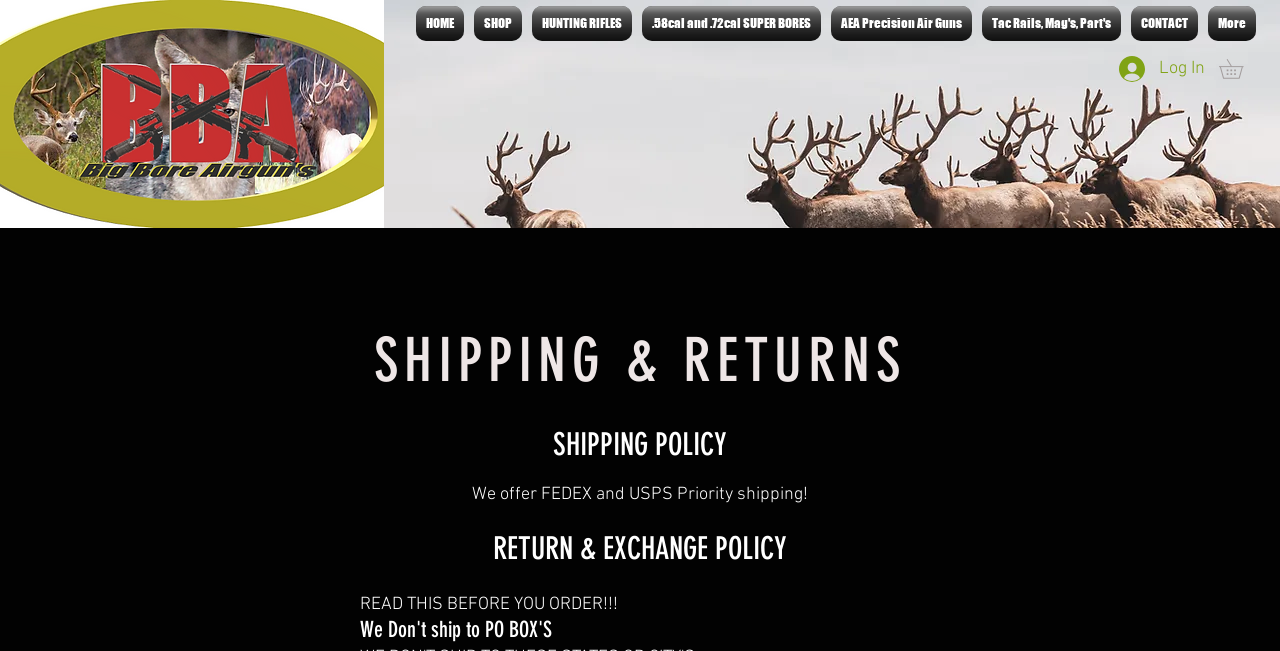Give a concise answer of one word or phrase to the question: 
What is the return and exchange policy?

READ THIS BEFORE YOU ORDER!!!